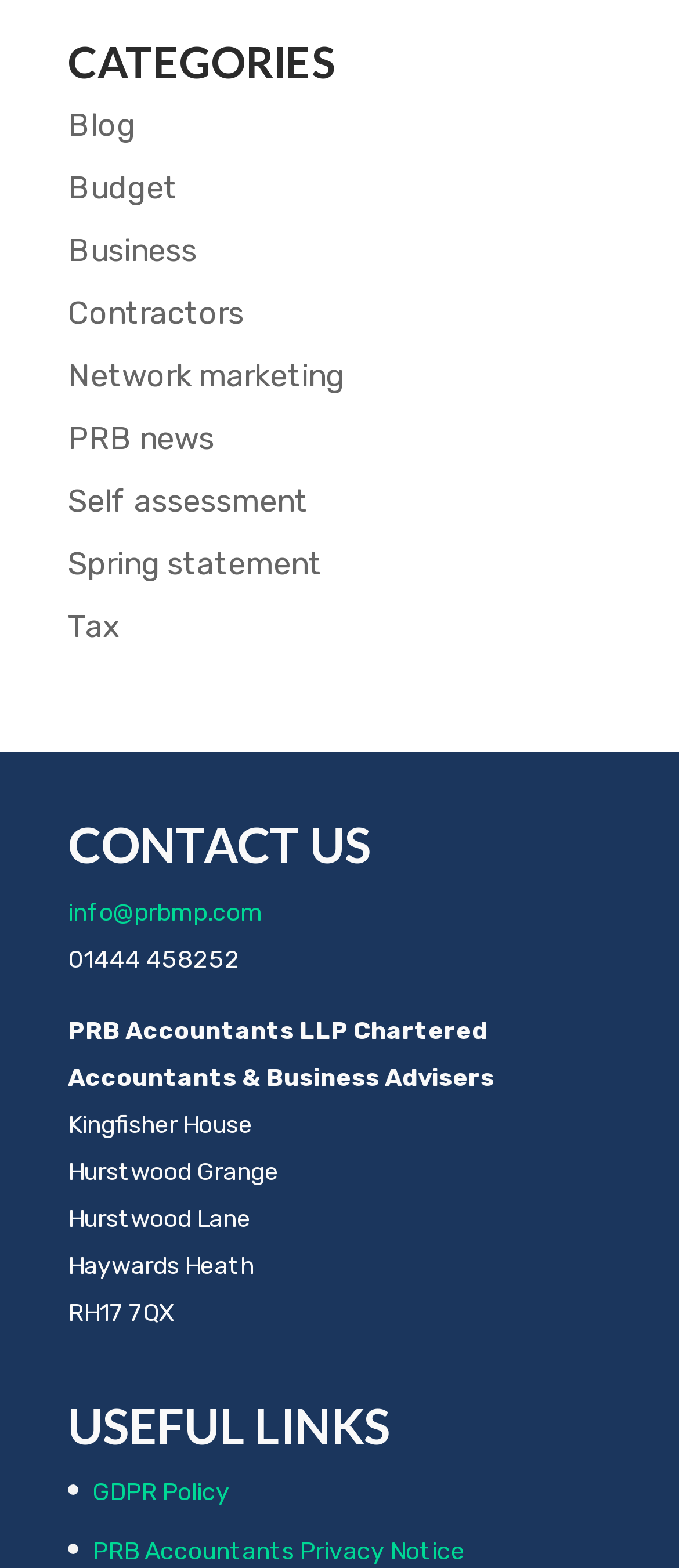Using the description "Business", locate and provide the bounding box of the UI element.

[0.1, 0.148, 0.29, 0.173]